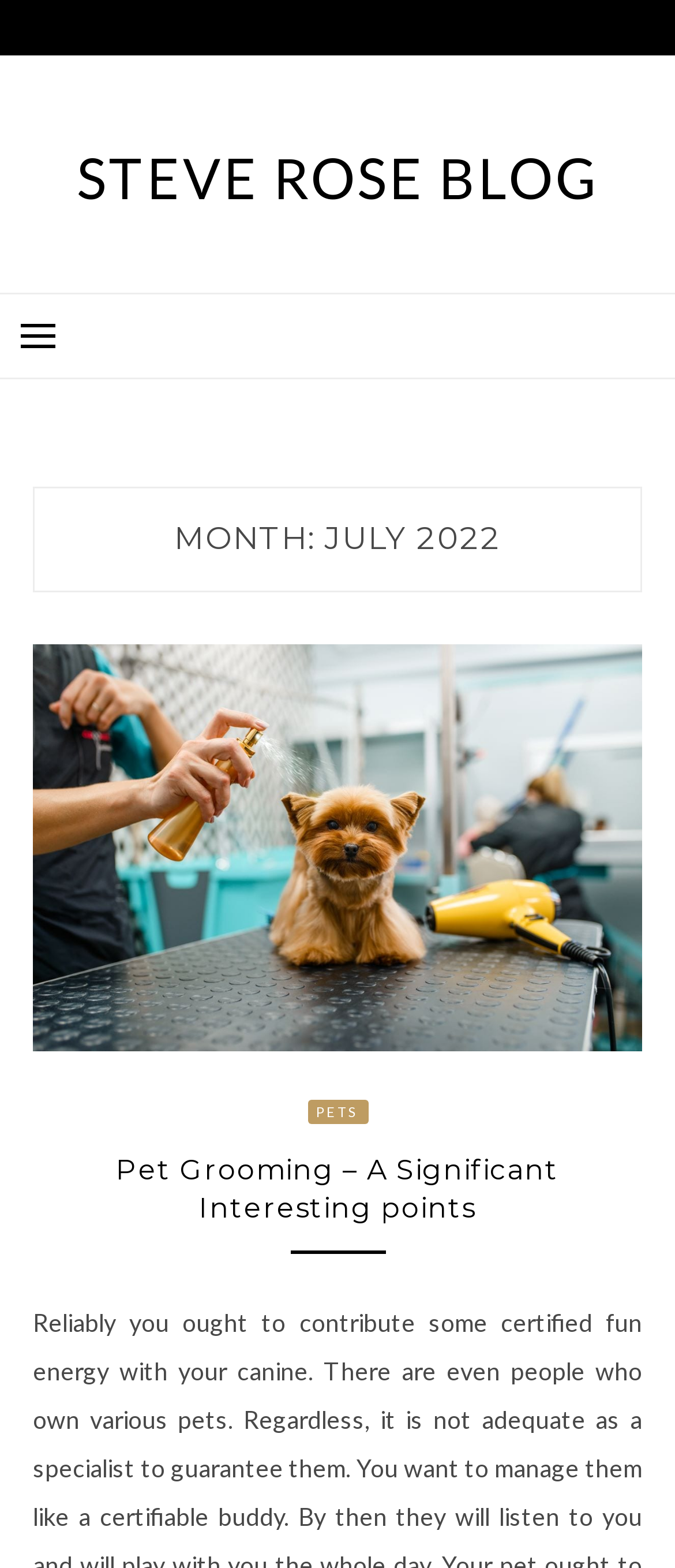How many links are there in the primary menu?
Please answer the question with a detailed and comprehensive explanation.

I found a button that controls the primary menu. By expanding this menu, I found two links: 'Pet grooming' and 'PETS'. Therefore, there are 2 links in the primary menu.